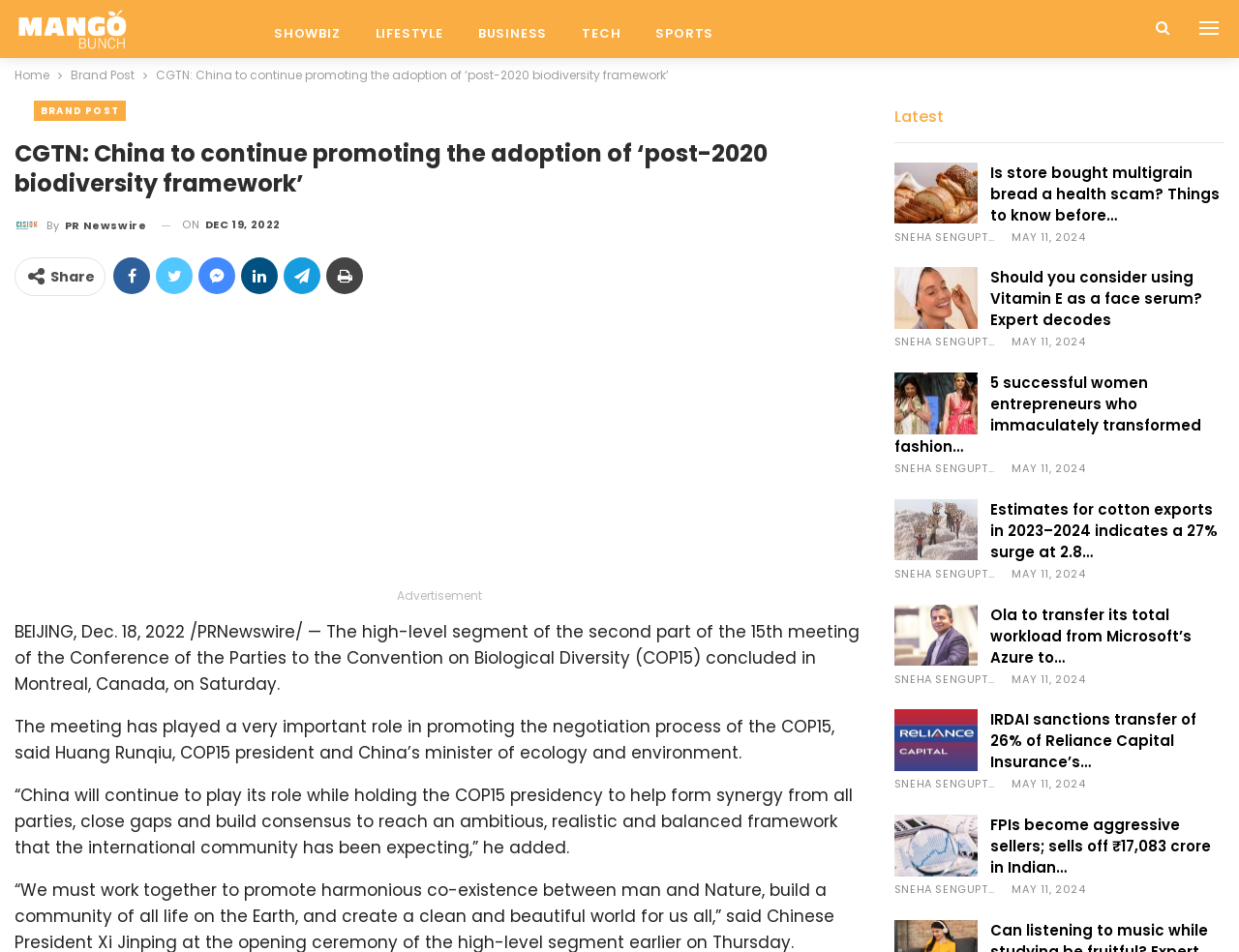Provide the bounding box coordinates of the area you need to click to execute the following instruction: "Click on the 'TECH' link".

[0.456, 0.0, 0.515, 0.061]